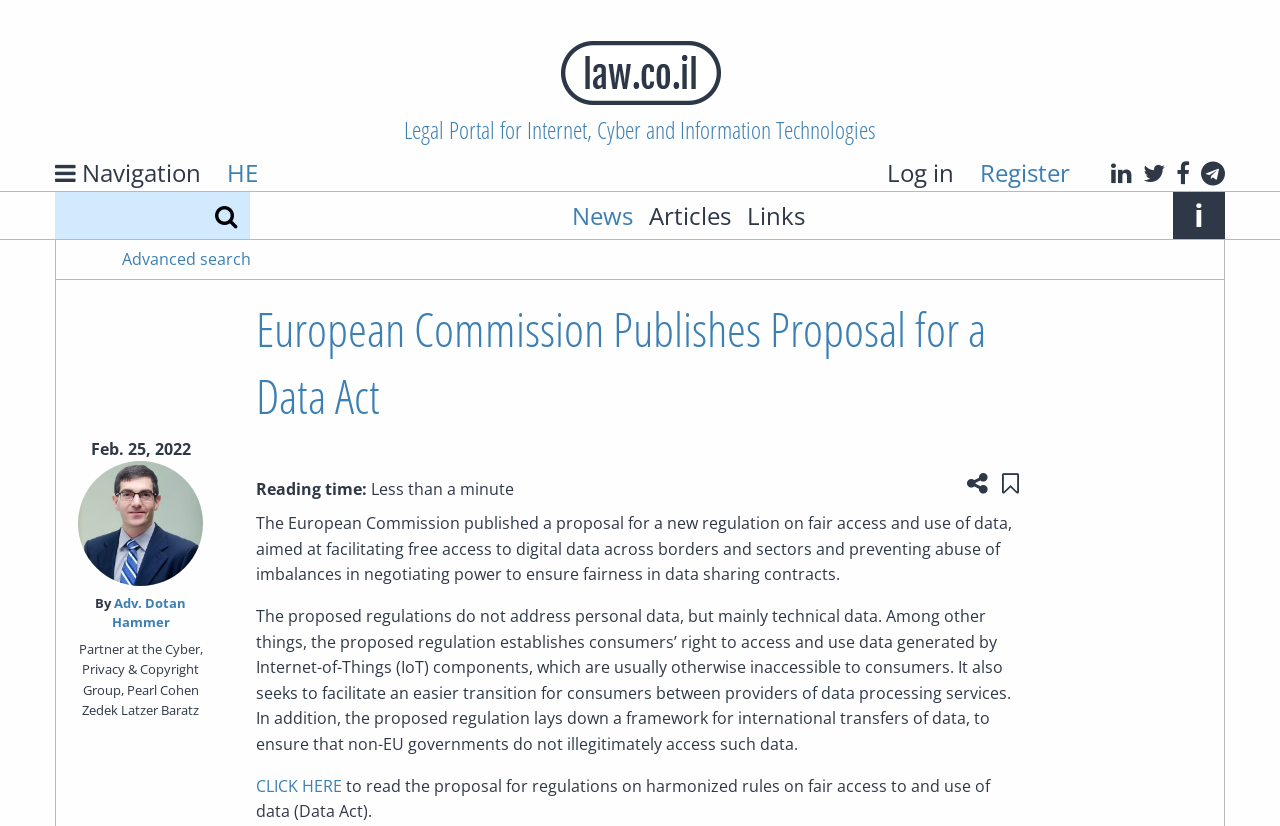Determine the bounding box coordinates for the region that must be clicked to execute the following instruction: "Log in to the website".

[0.685, 0.188, 0.753, 0.231]